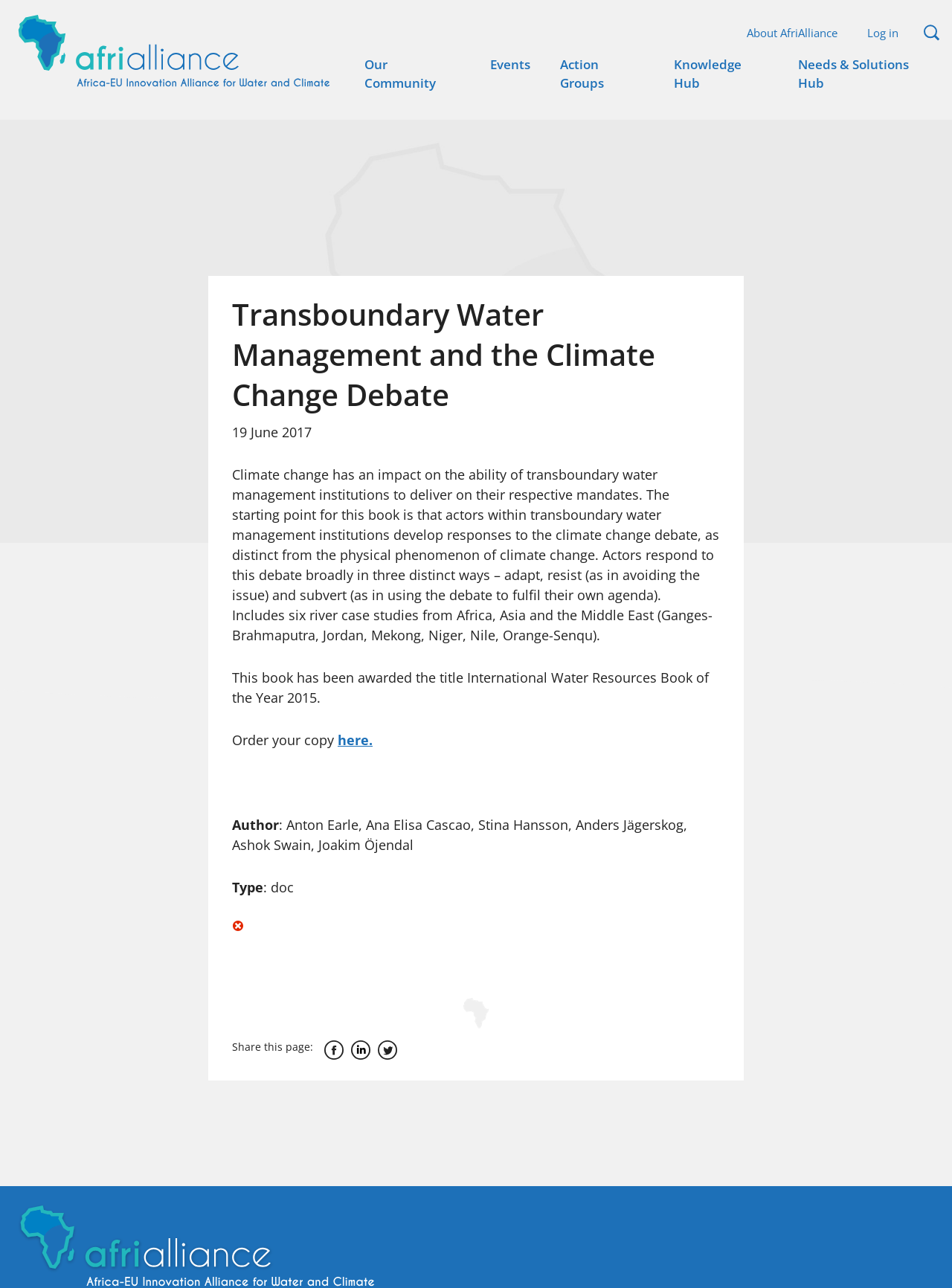What is the logo of AfriAlliance?
Please give a detailed and elaborate explanation in response to the question.

The logo of AfriAlliance is located at the top left corner of the webpage, and it is an image with a link to the homepage. It is also displayed at the bottom of the webpage.